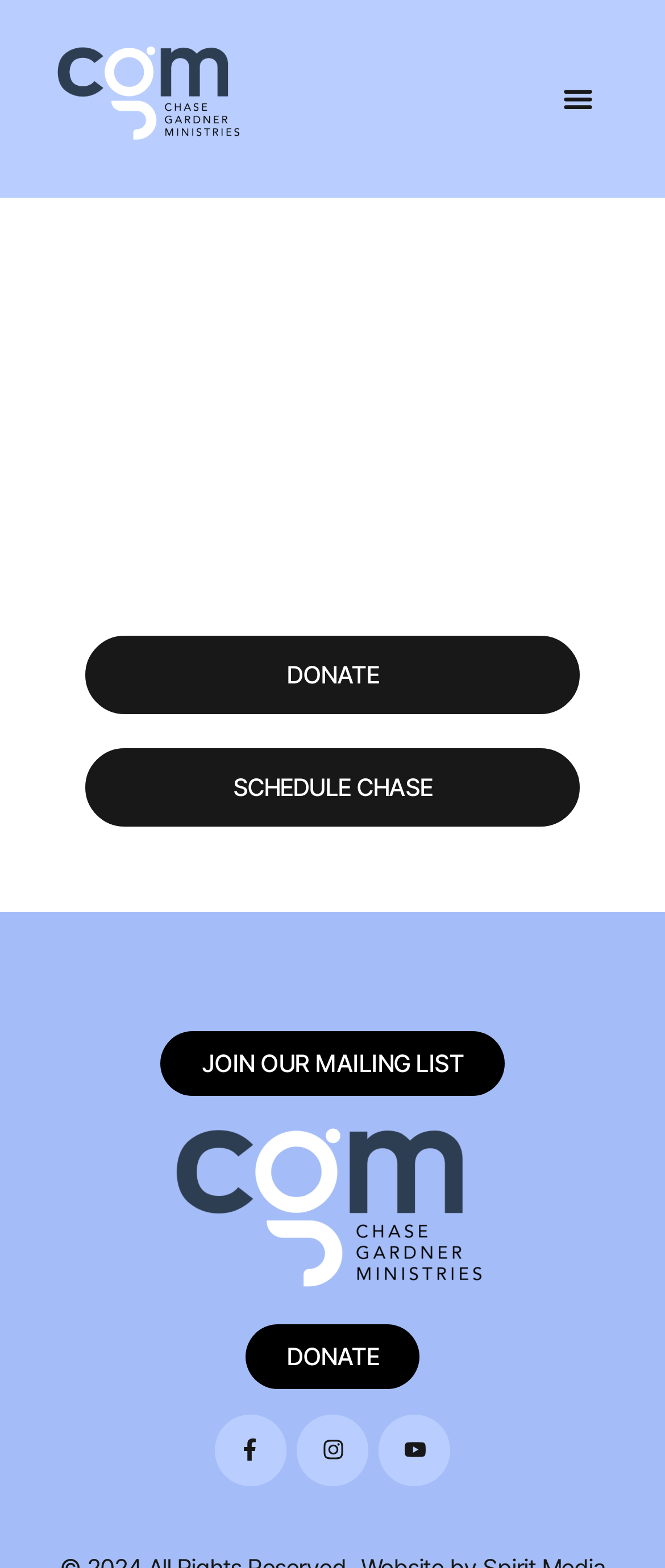Please give a one-word or short phrase response to the following question: 
How many social media links are there?

3